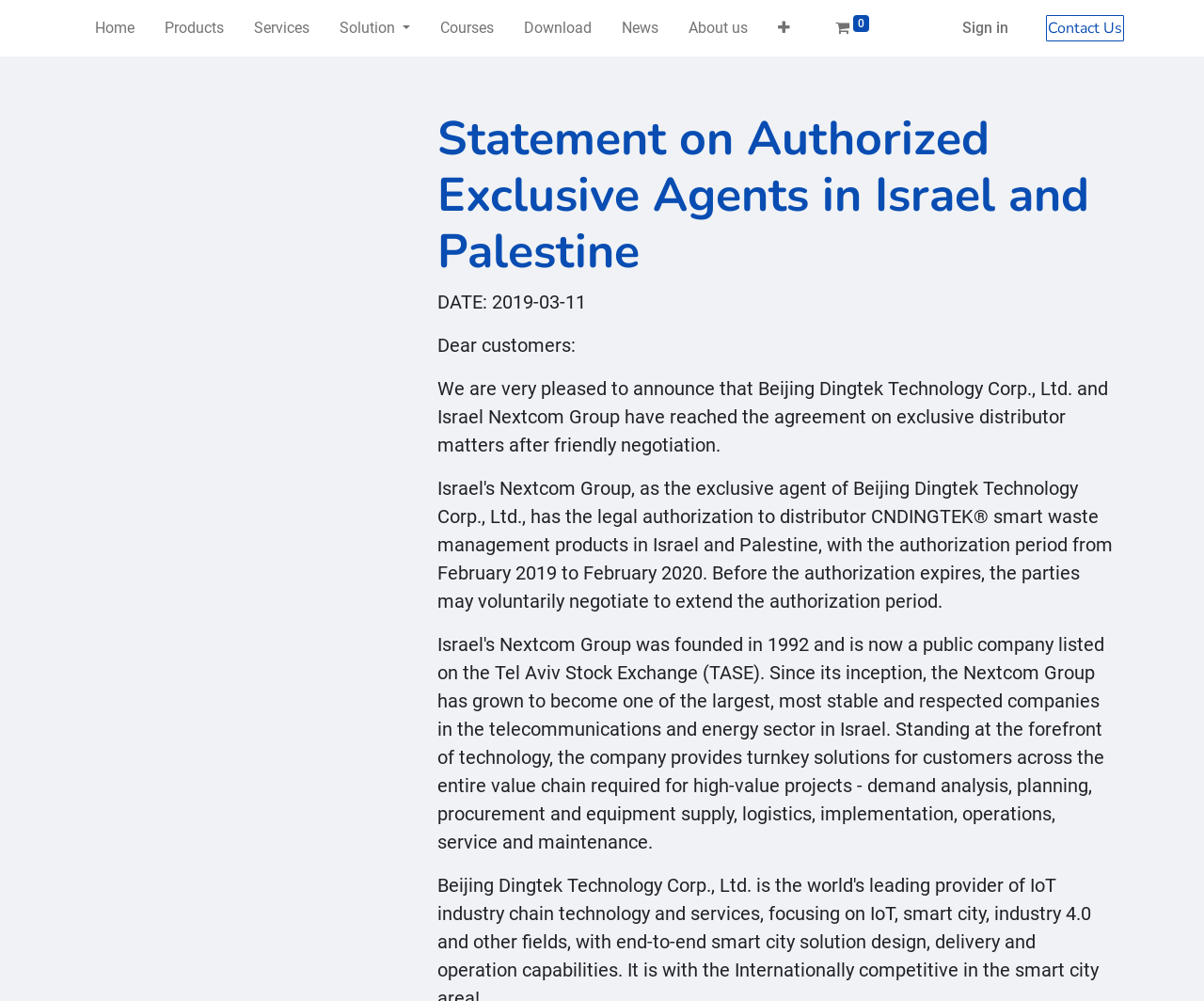Please provide the bounding box coordinates for the element that needs to be clicked to perform the instruction: "View the 'La Doncella Tempranillo' image". The coordinates must consist of four float numbers between 0 and 1, formatted as [left, top, right, bottom].

None